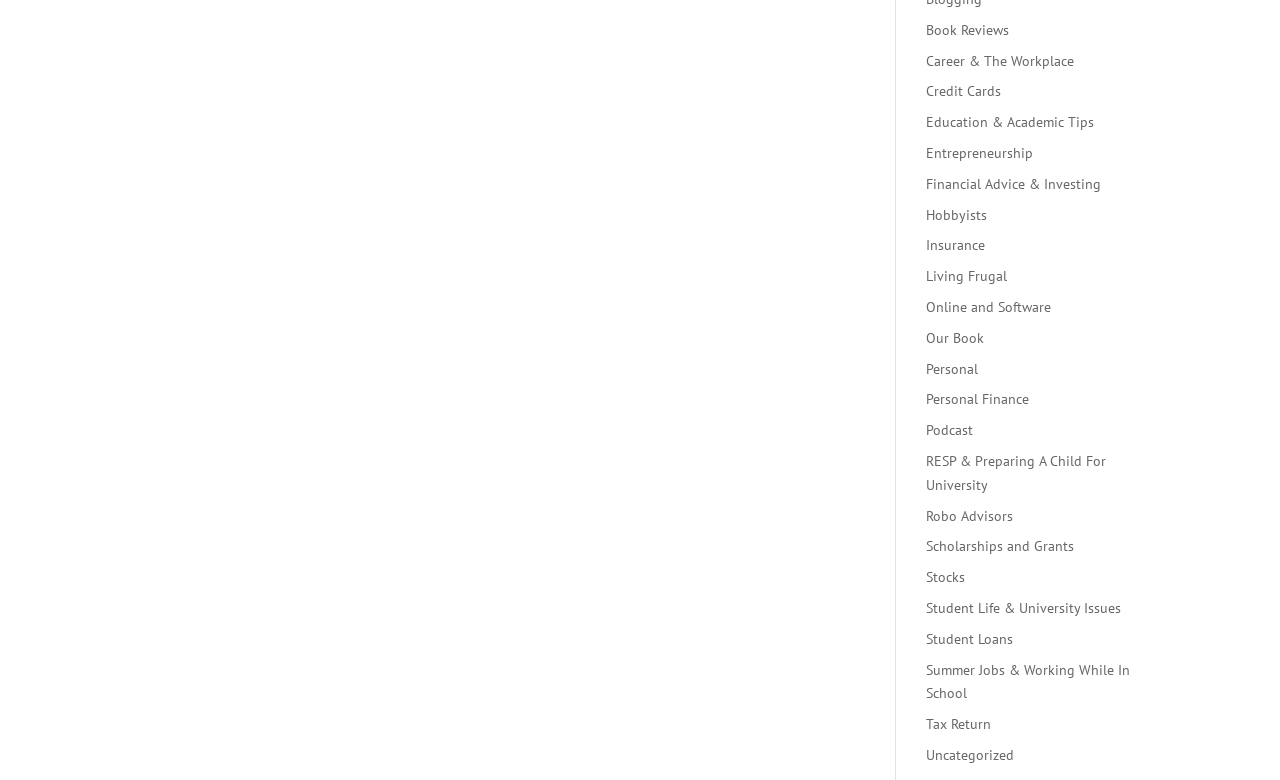Kindly determine the bounding box coordinates for the area that needs to be clicked to execute this instruction: "View book reviews".

[0.723, 0.032, 0.788, 0.055]